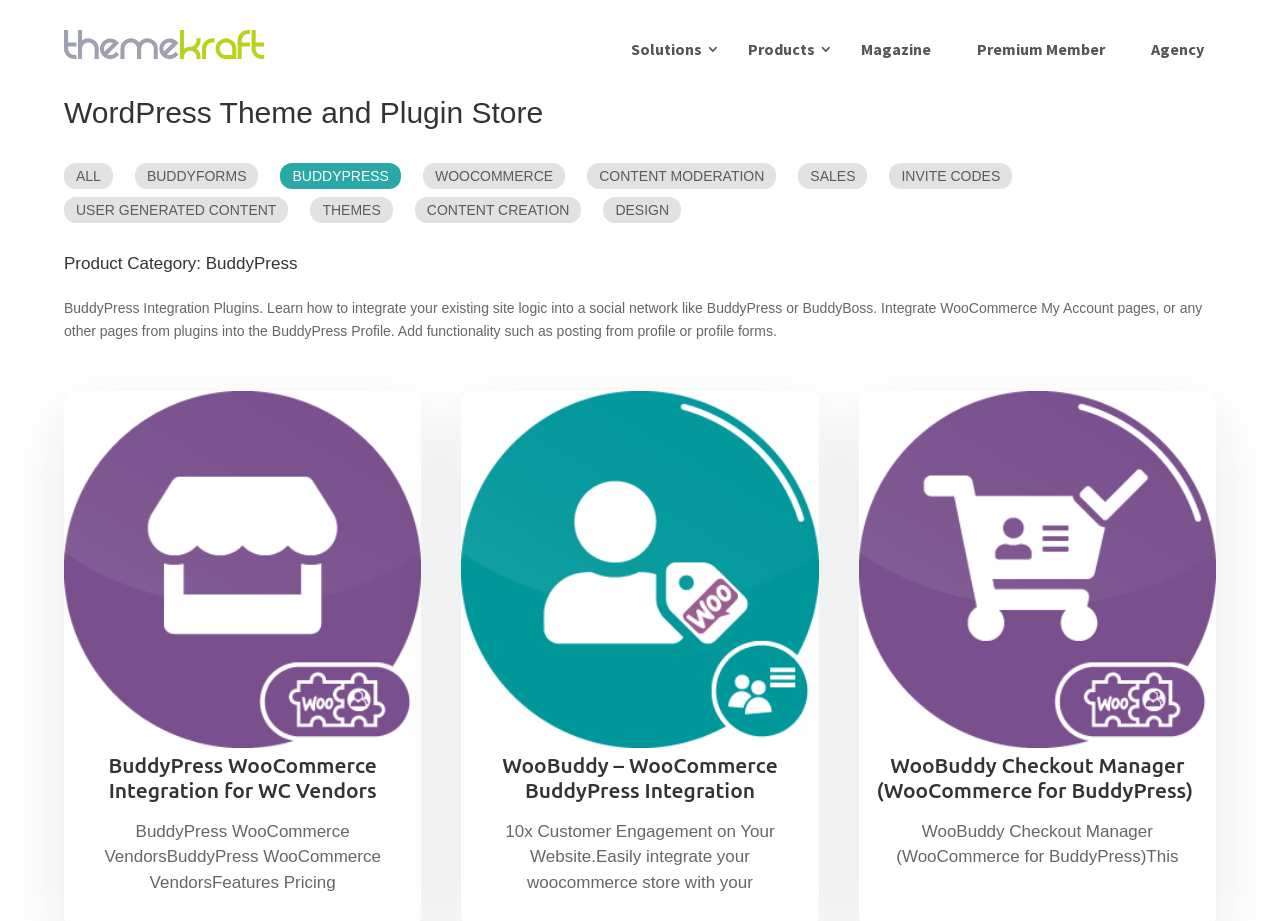Identify the bounding box coordinates of the HTML element based on this description: "Invite Codes".

[0.695, 0.177, 0.791, 0.205]